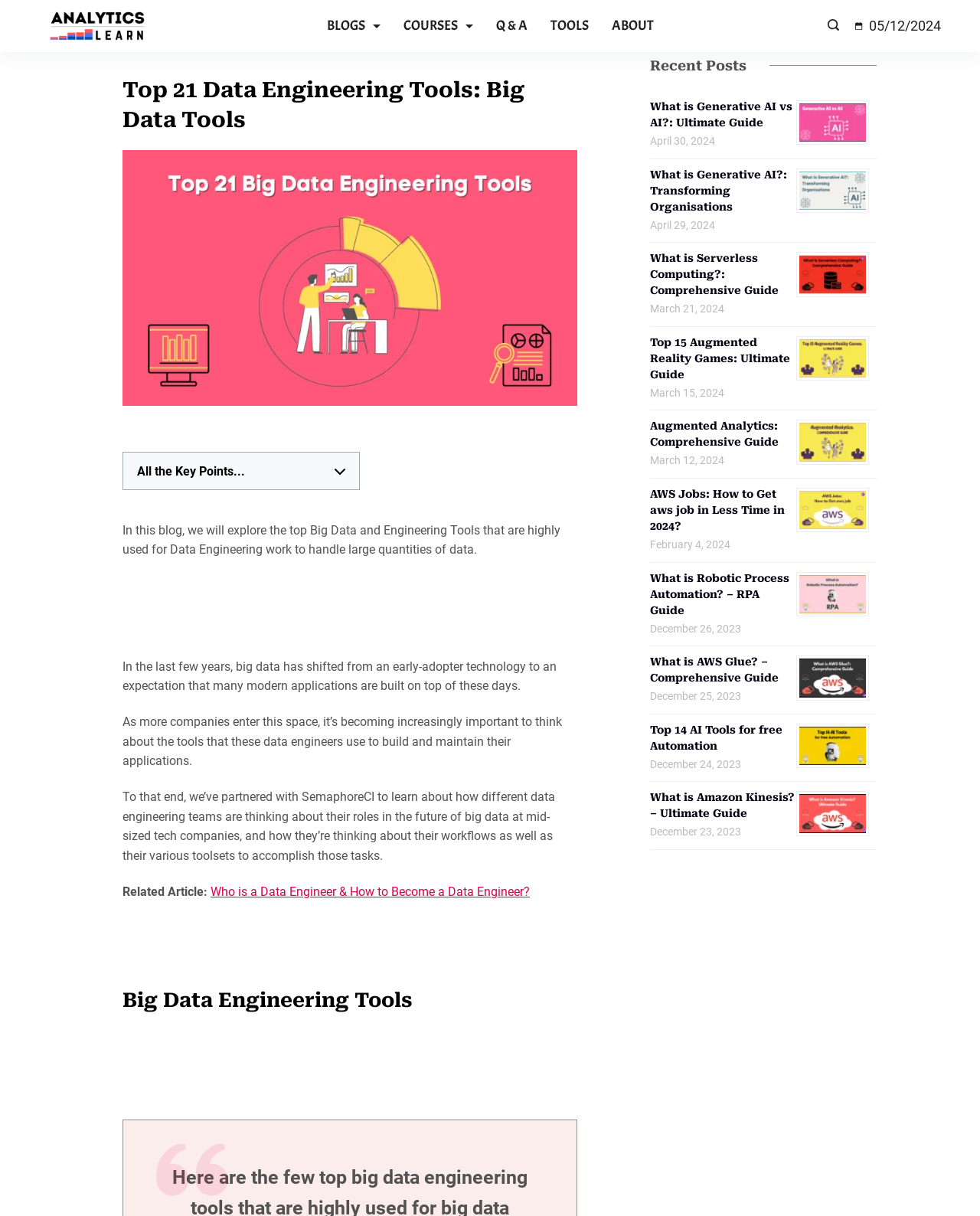Using the information in the image, give a detailed answer to the following question: How many recent posts are listed?

I counted the number of headings and images in the 'Recent Posts' section and found 5 recent posts listed.